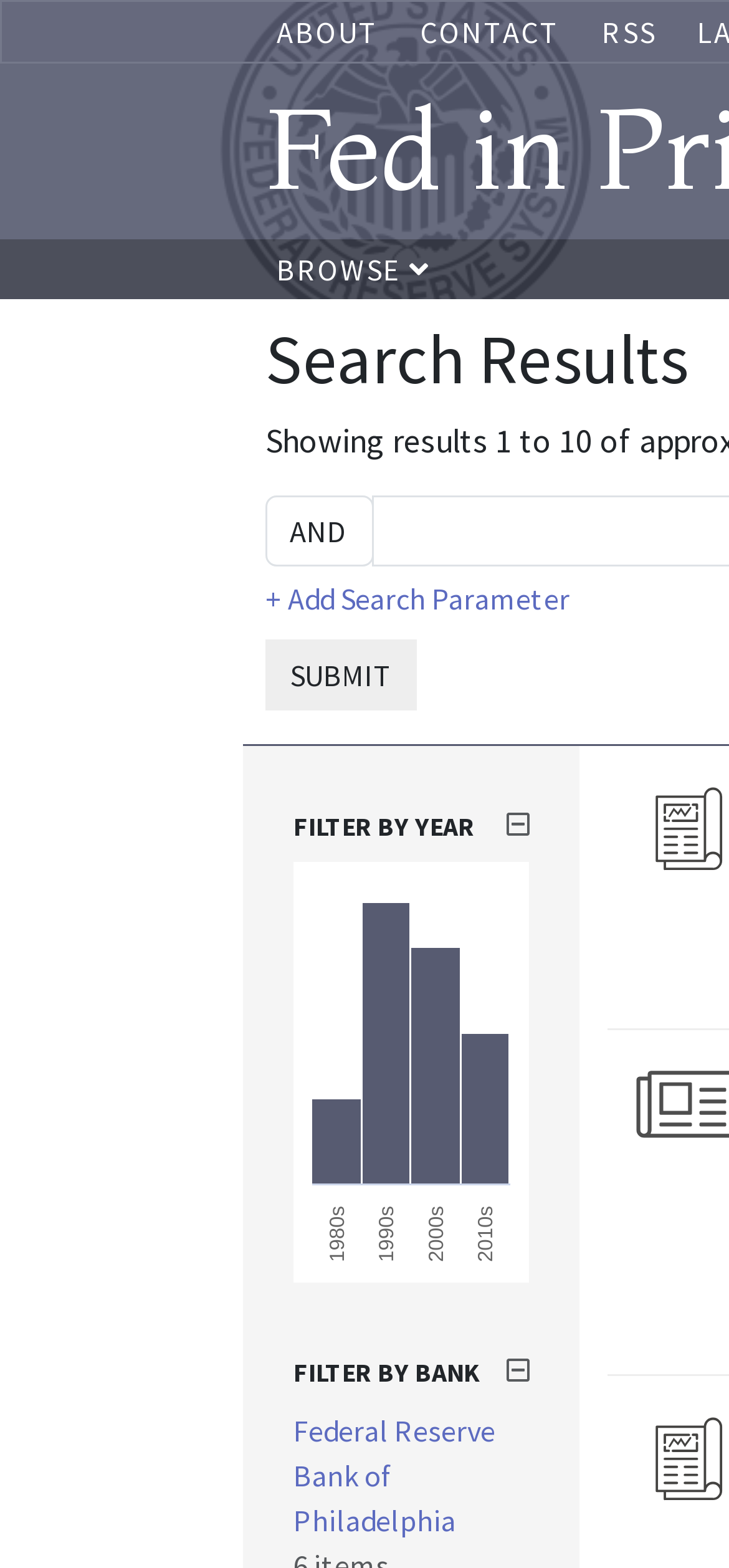Please specify the bounding box coordinates of the element that should be clicked to execute the given instruction: 'filter by Federal Reserve Bank of Philadelphia'. Ensure the coordinates are four float numbers between 0 and 1, expressed as [left, top, right, bottom].

[0.403, 0.9, 0.679, 0.981]